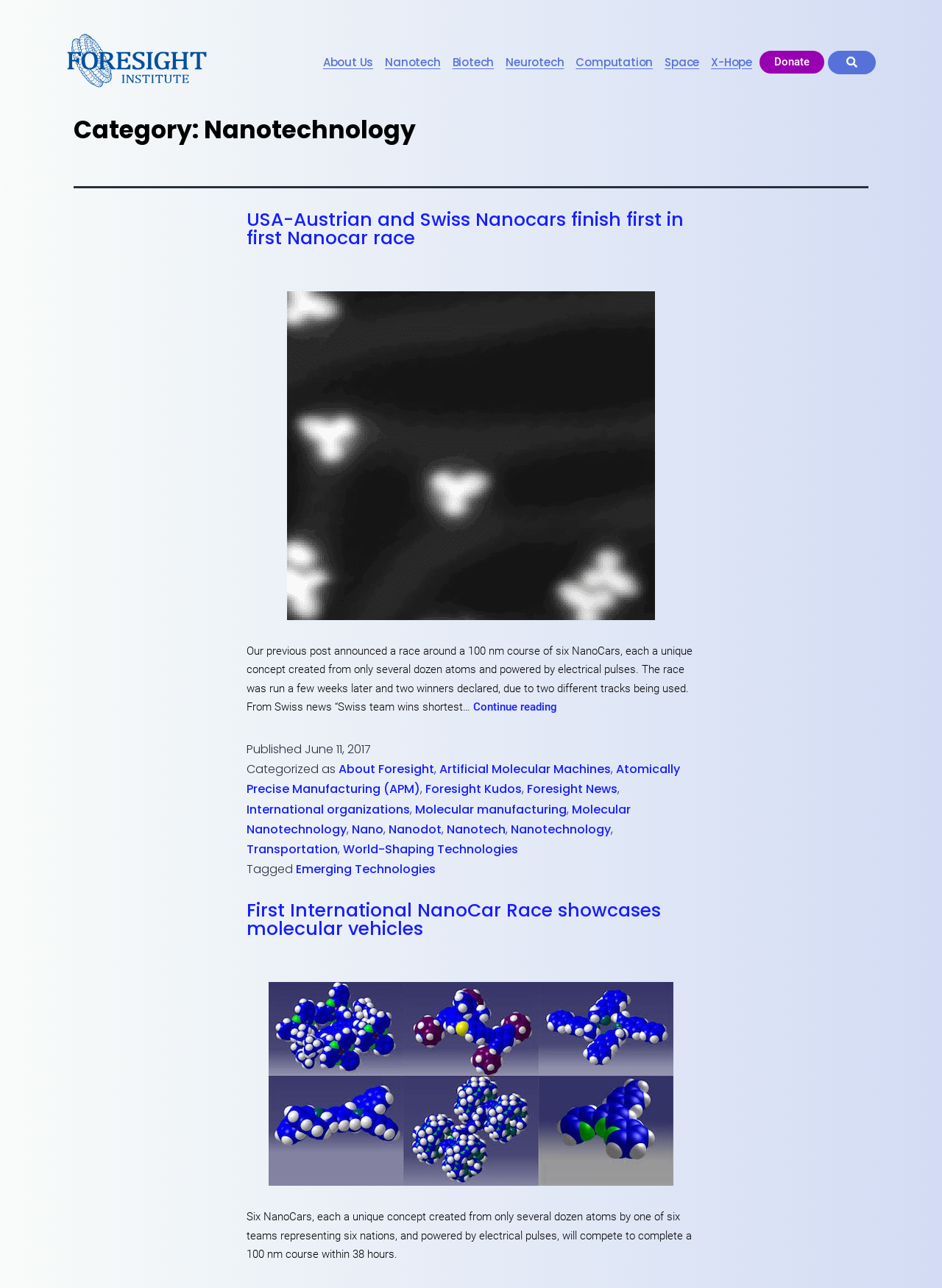Locate the bounding box coordinates of the clickable region to complete the following instruction: "Donate to Foresight Institute."

[0.806, 0.04, 0.875, 0.057]